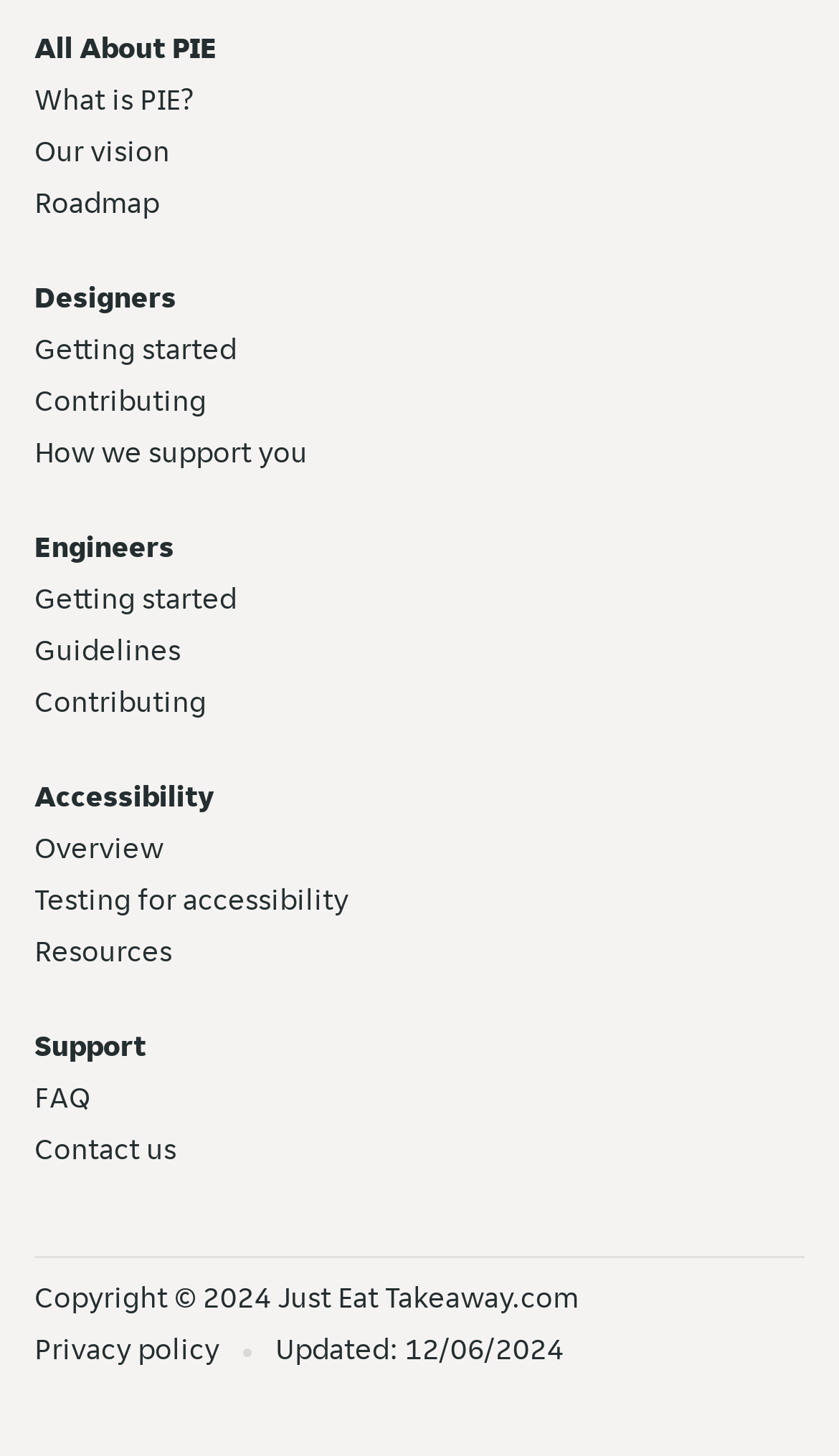Provide the bounding box coordinates of the section that needs to be clicked to accomplish the following instruction: "Read the roadmap."

[0.041, 0.125, 0.19, 0.152]